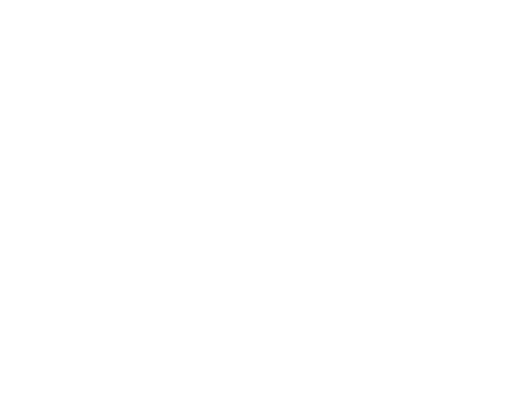Give a short answer using one word or phrase for the question:
What is the atmosphere of the beach setting?

Vibrant